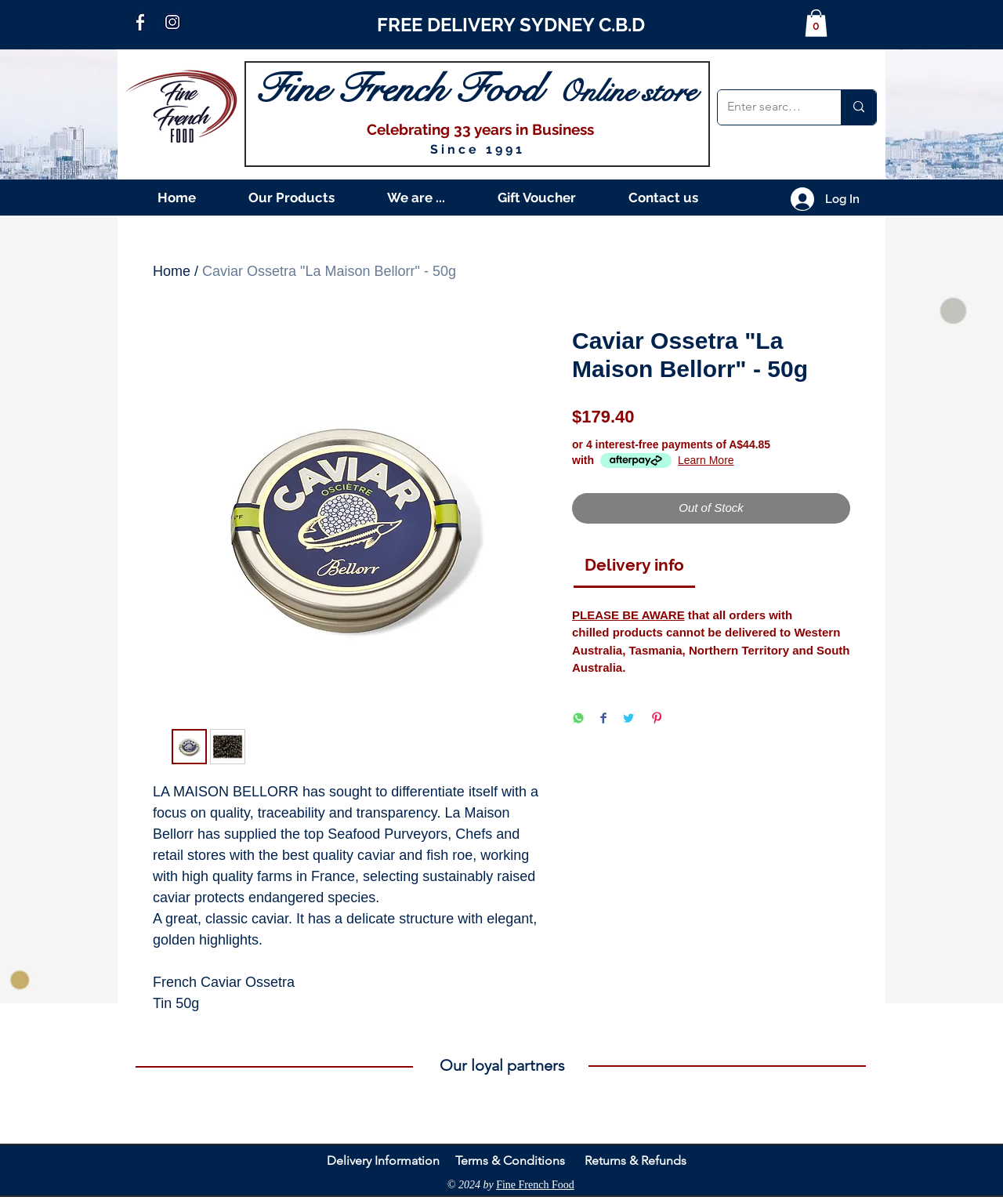Please identify the bounding box coordinates of the element that needs to be clicked to perform the following instruction: "Learn more about the product".

[0.676, 0.376, 0.732, 0.389]